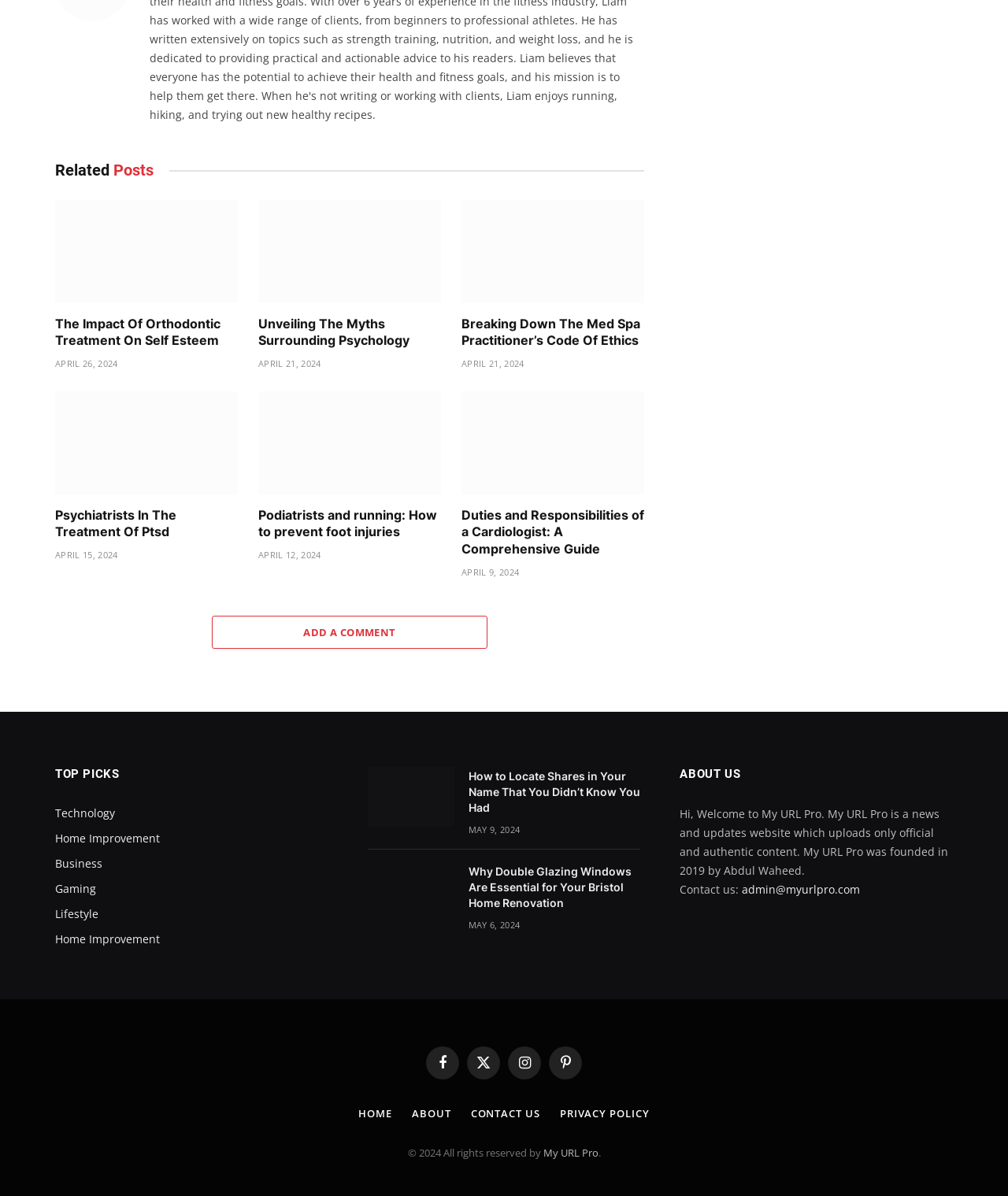Please find the bounding box coordinates of the element that needs to be clicked to perform the following instruction: "View 'TOP PICKS'". The bounding box coordinates should be four float numbers between 0 and 1, represented as [left, top, right, bottom].

[0.055, 0.641, 0.118, 0.653]